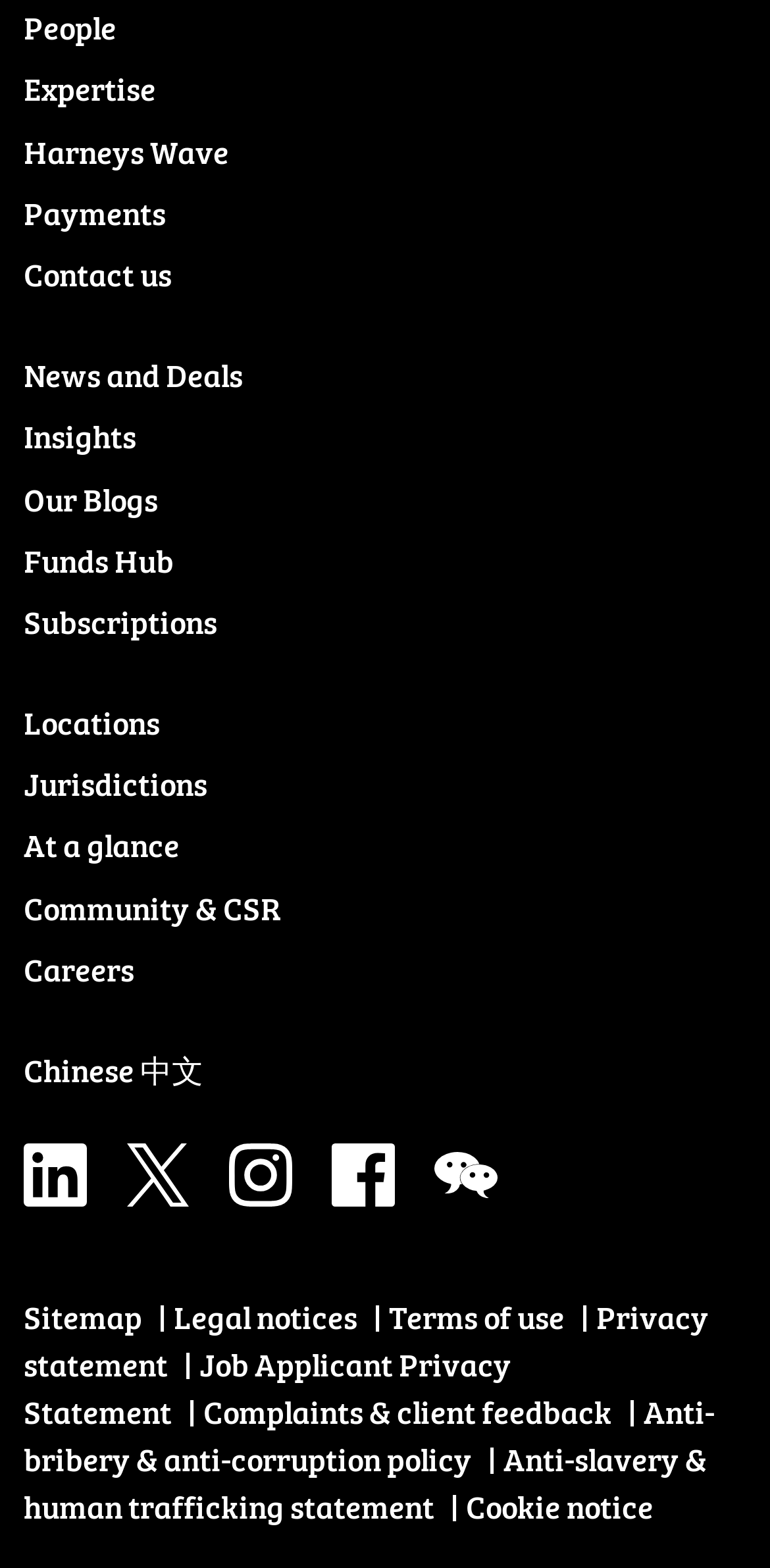Respond to the question below with a single word or phrase:
What are the main sections of the website?

People, Expertise, etc.